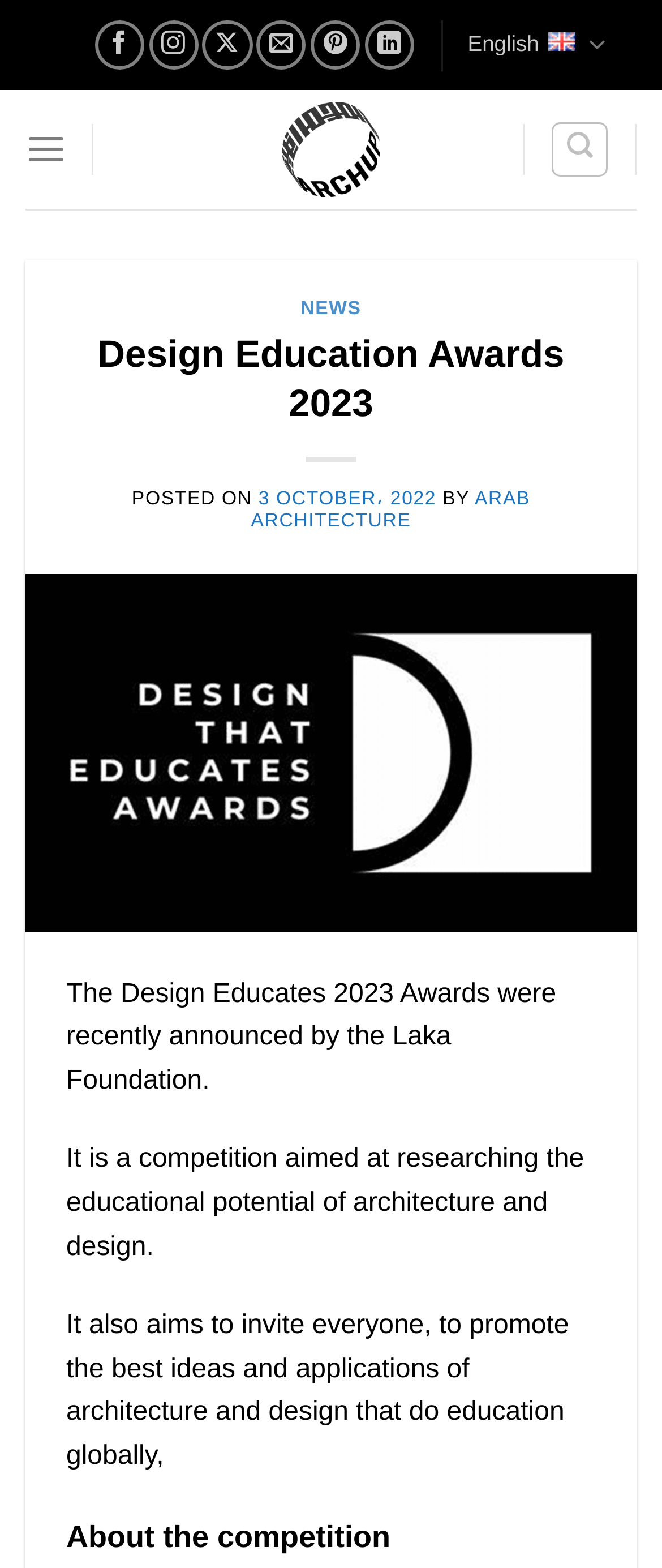What is the name of the foundation that announced the awards?
Could you give a comprehensive explanation in response to this question?

I read the text on the webpage that says 'The Design Educates 2023 Awards were recently announced by the Laka Foundation.' to find the answer.